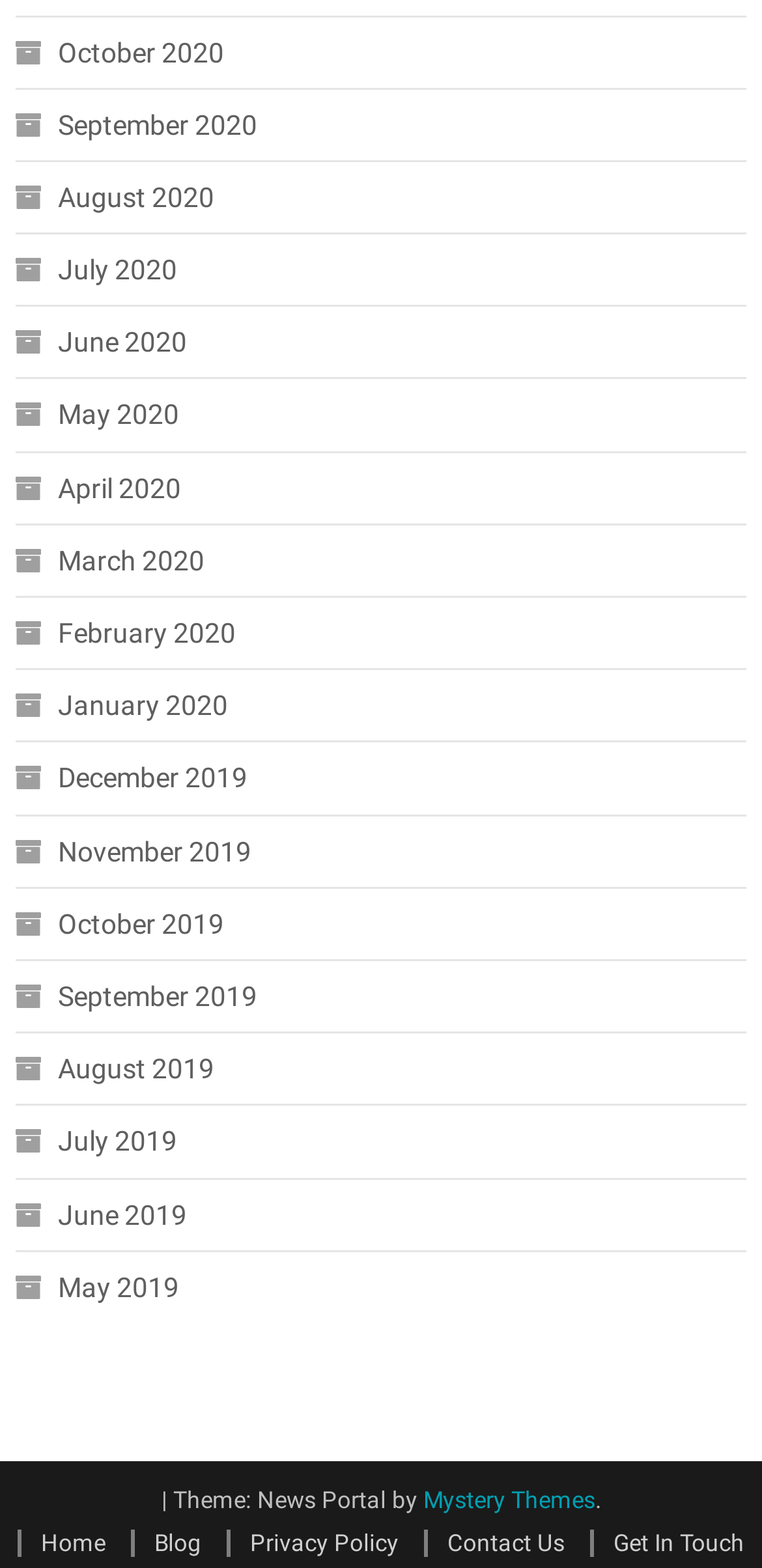Using details from the image, please answer the following question comprehensively:
What is the theme of the website?

I found the text 'Theme: News Portal by' on the webpage, which indicates the theme of the website.